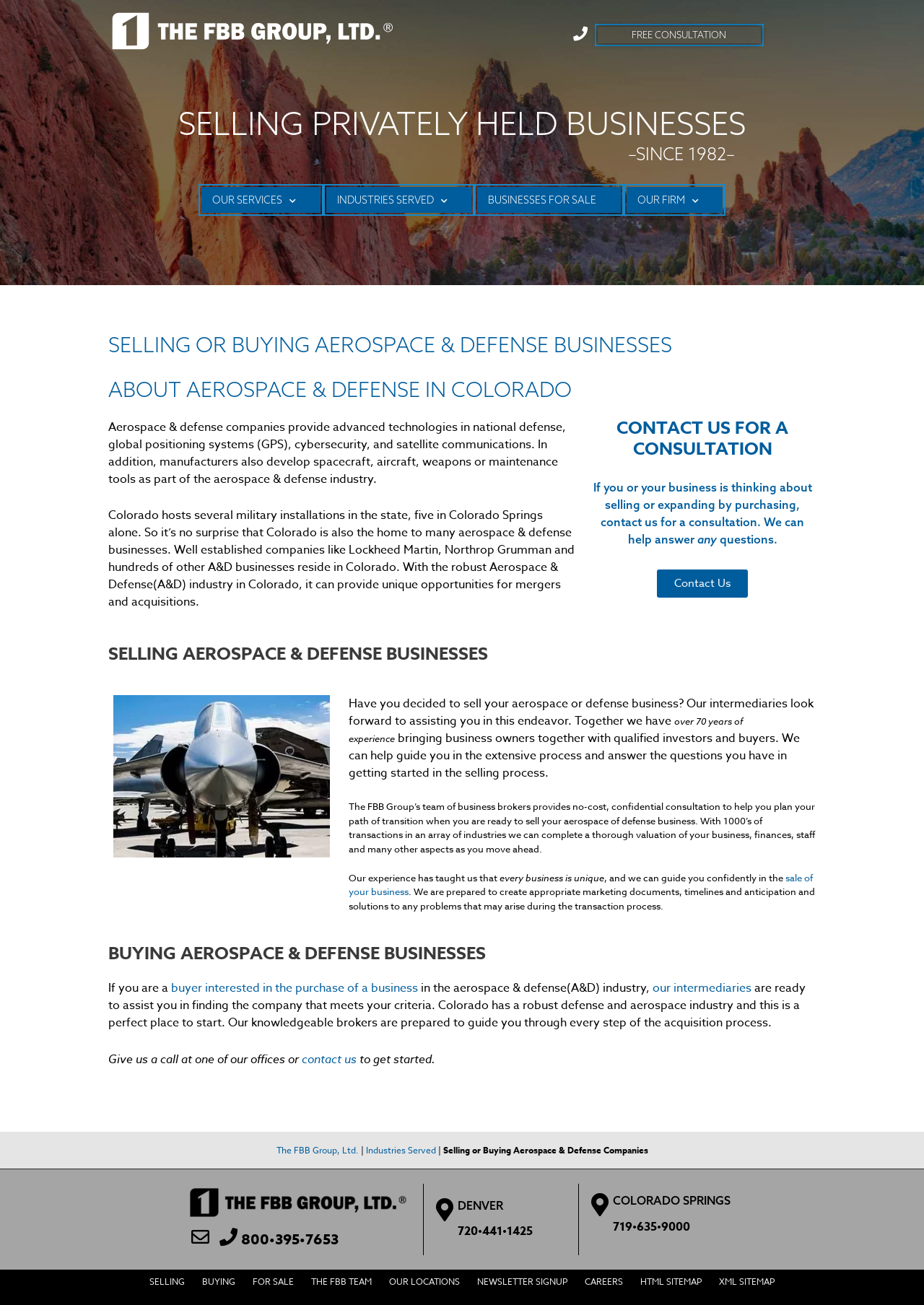Determine the bounding box coordinates of the clickable region to execute the instruction: "Get information about buying aerospace and defense businesses". The coordinates should be four float numbers between 0 and 1, denoted as [left, top, right, bottom].

[0.117, 0.722, 0.883, 0.74]